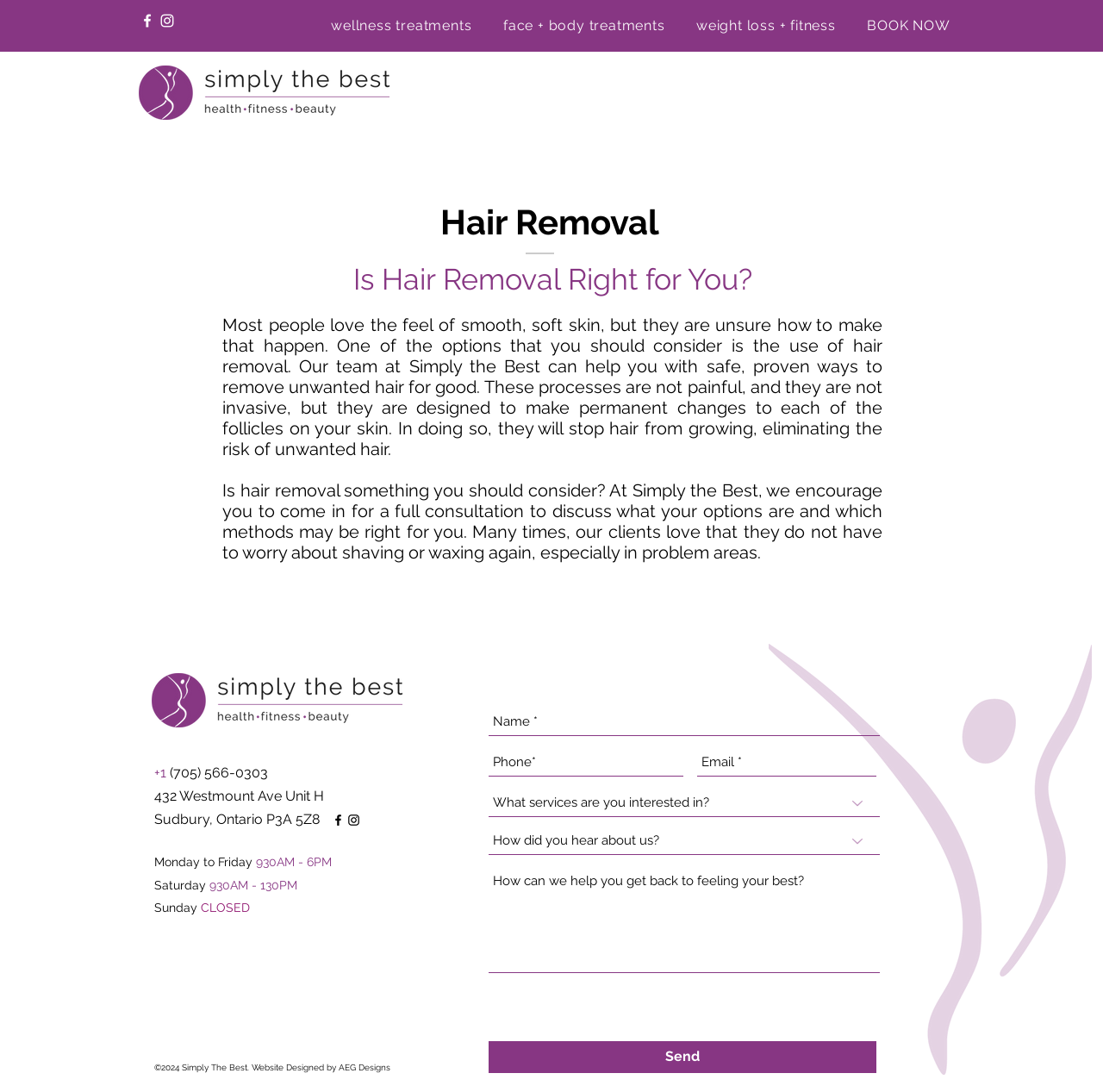Please identify the bounding box coordinates of the area that needs to be clicked to follow this instruction: "Click the Facebook link".

[0.126, 0.011, 0.141, 0.027]